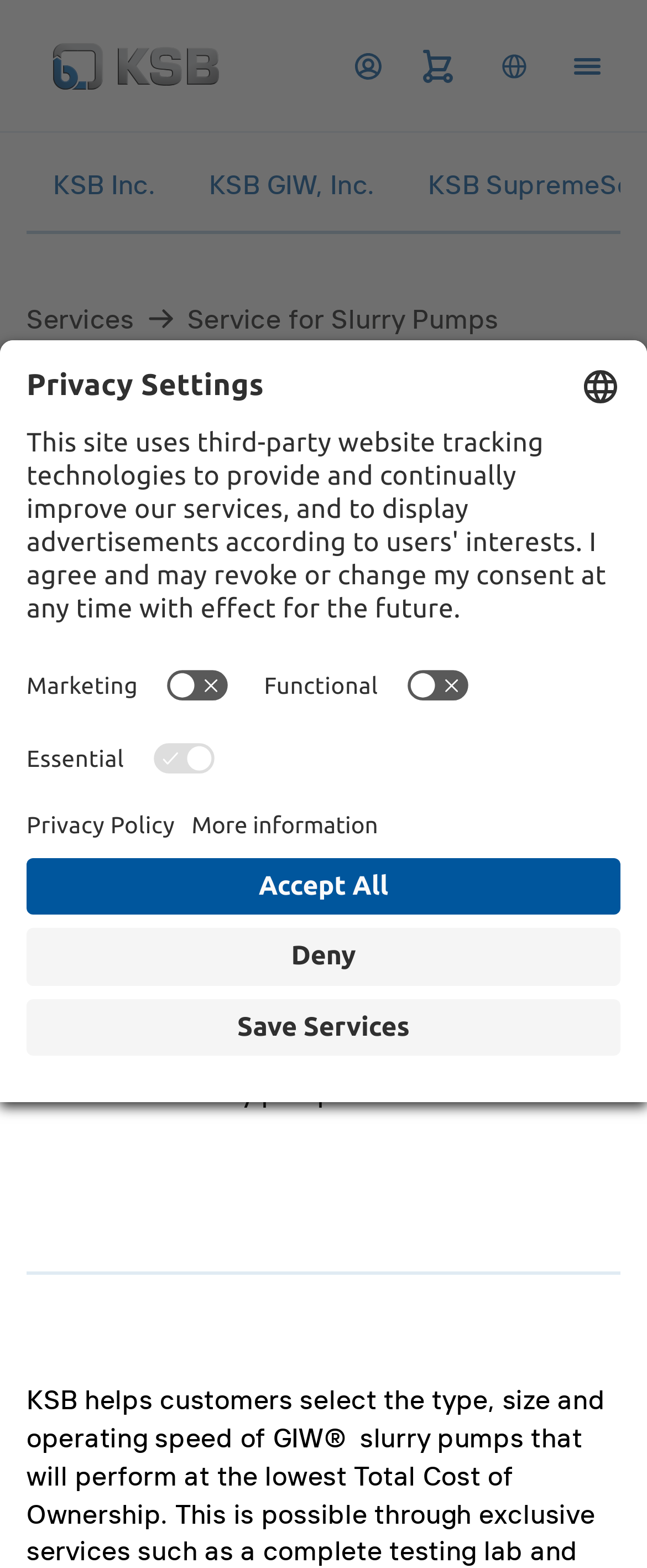Can you pinpoint the bounding box coordinates for the clickable element required for this instruction: "Search for something"? The coordinates should be four float numbers between 0 and 1, i.e., [left, top, right, bottom].

[0.044, 0.267, 0.823, 0.318]